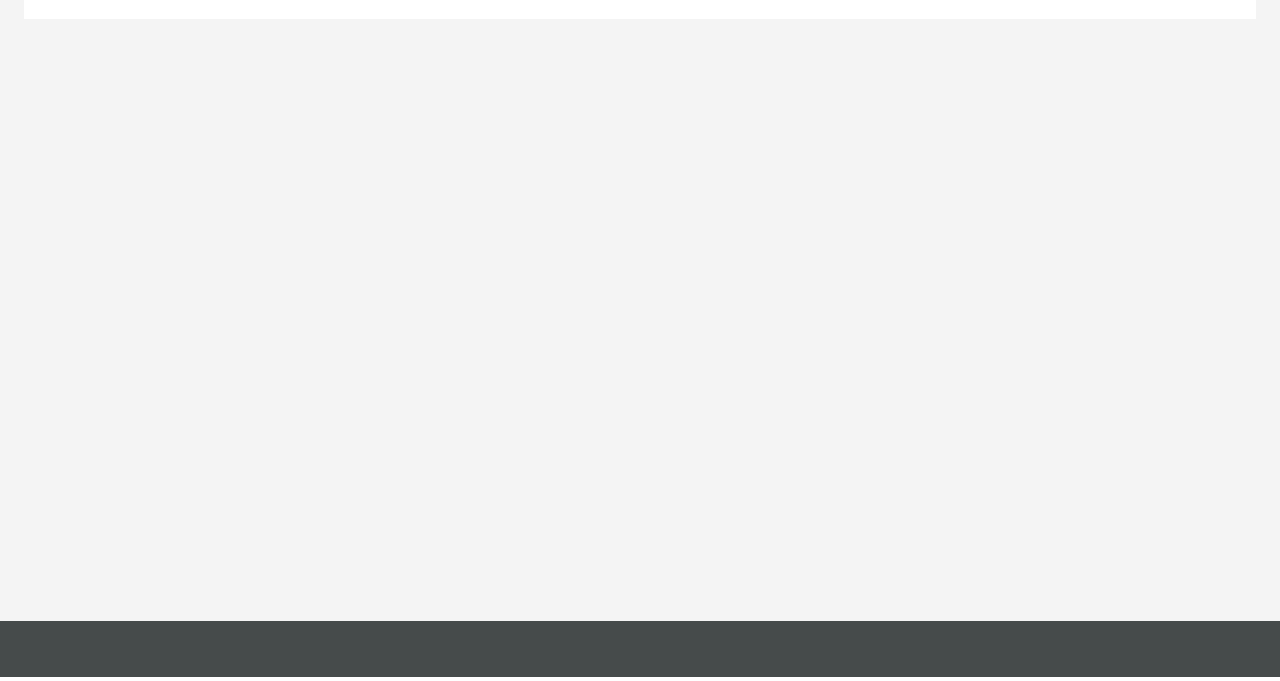Please find the bounding box coordinates of the clickable region needed to complete the following instruction: "Explore Industries". The bounding box coordinates must consist of four float numbers between 0 and 1, i.e., [left, top, right, bottom].

[0.044, 0.288, 0.127, 0.338]